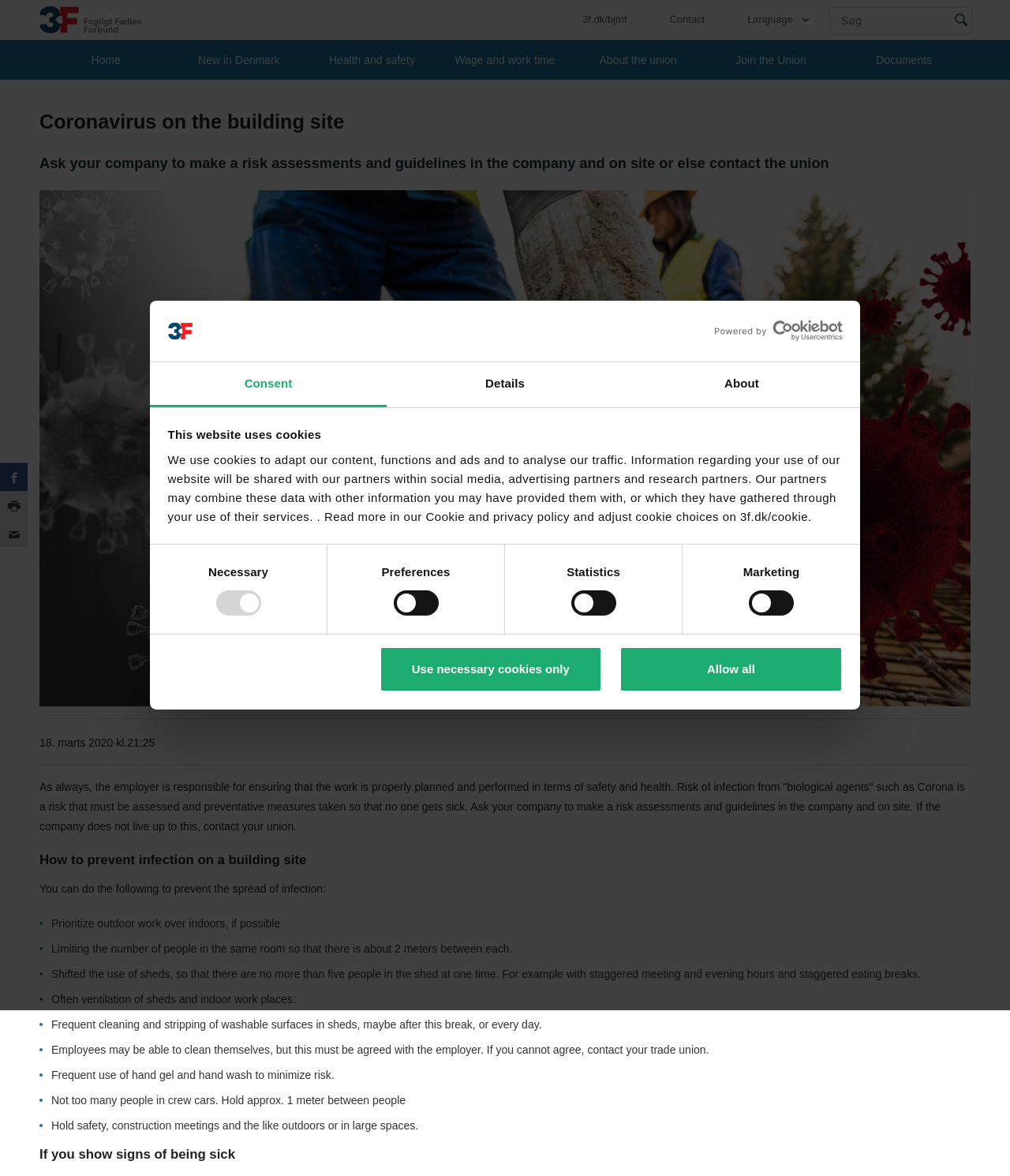Please find and report the bounding box coordinates of the element to click in order to perform the following action: "Click the 'New in Denmark' link". The coordinates should be expressed as four float numbers between 0 and 1, in the format [left, top, right, bottom].

[0.171, 0.034, 0.302, 0.068]